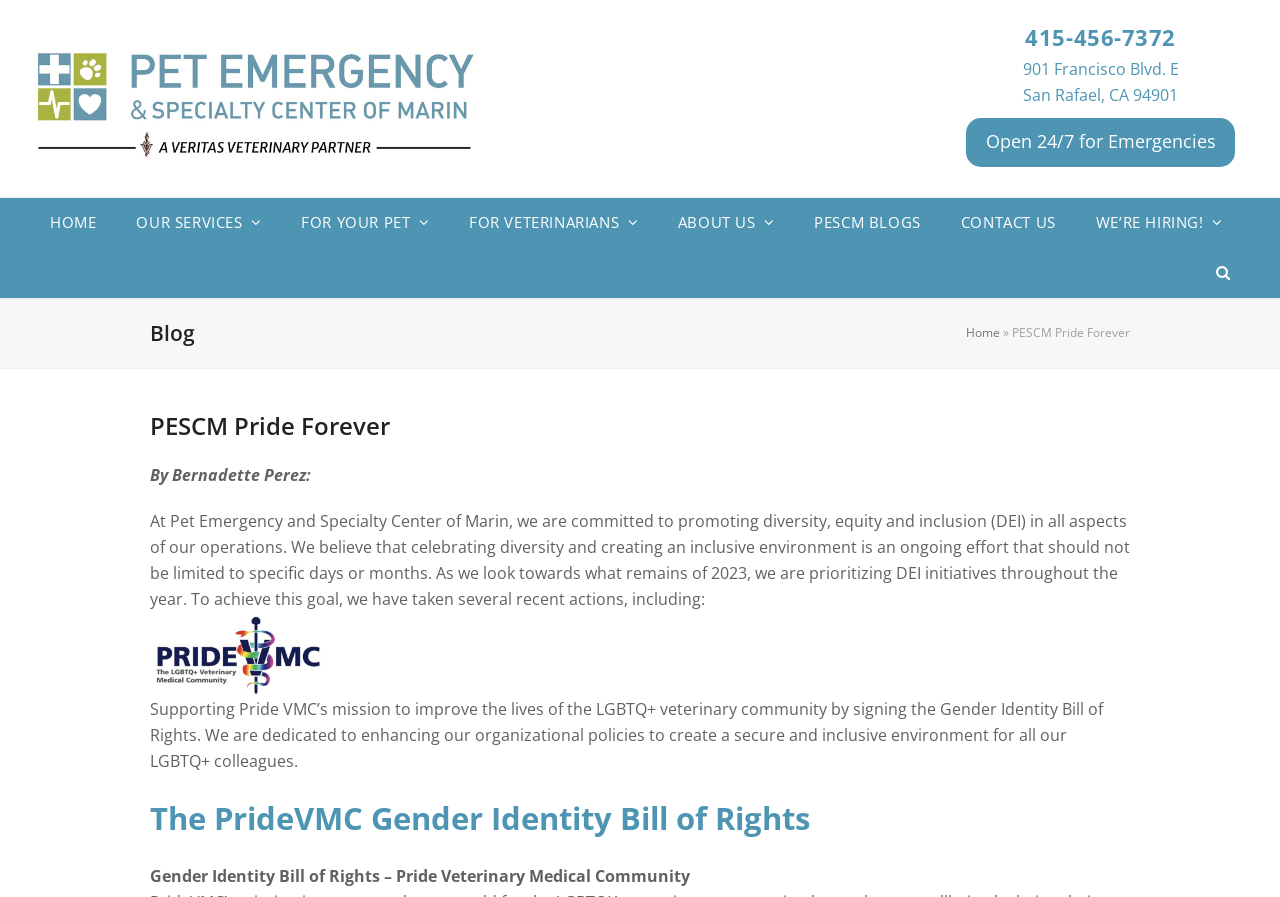Can you find and provide the title of the webpage?

PESCM Pride Forever